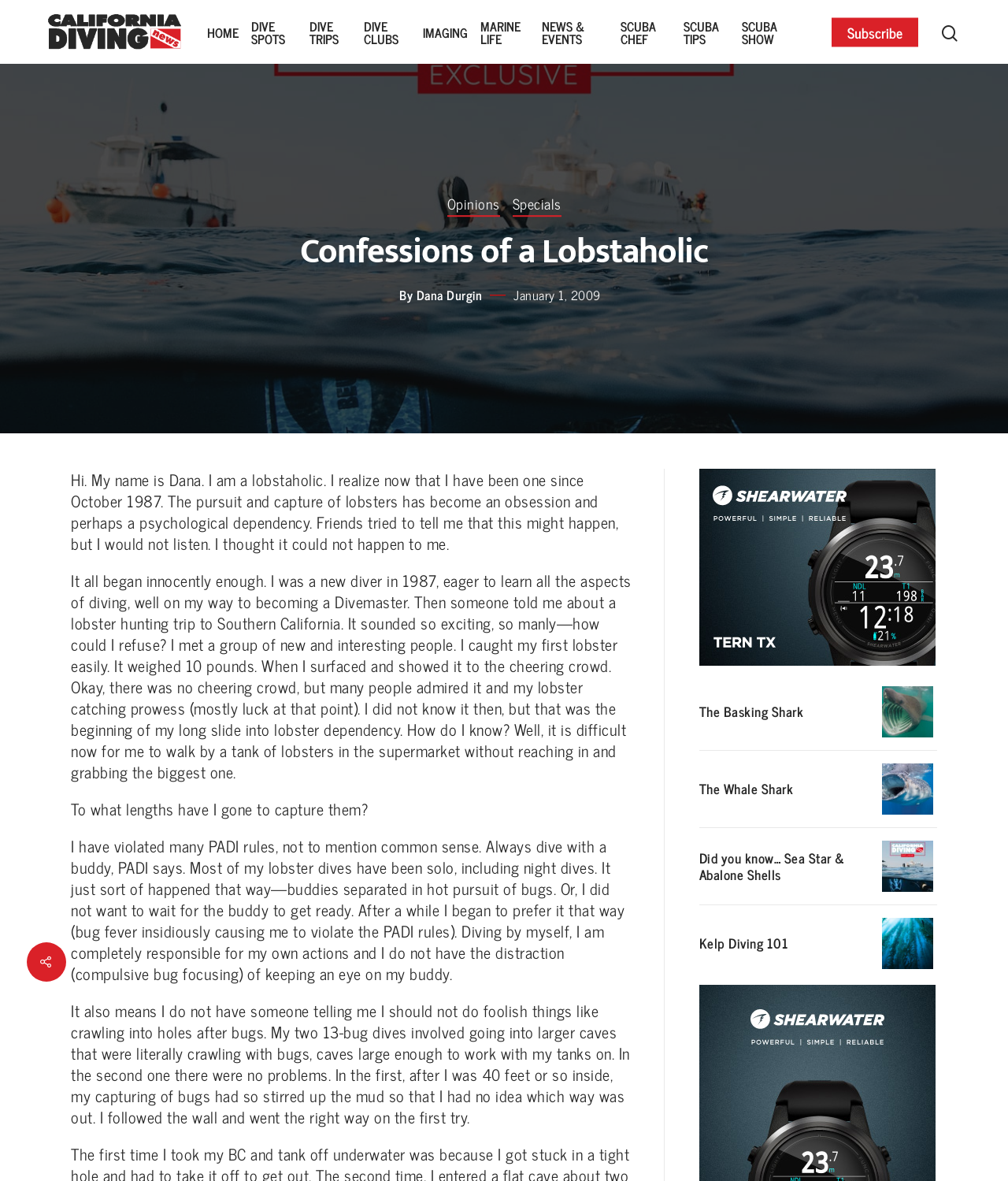What is the author obsessed with?
Please analyze the image and answer the question with as much detail as possible.

The author is obsessed with lobsters, as mentioned in the text 'I am a lobstaholic. I realize now that I have been one since October 1987.' and throughout the article, the author shares their experiences and stories about catching lobsters.